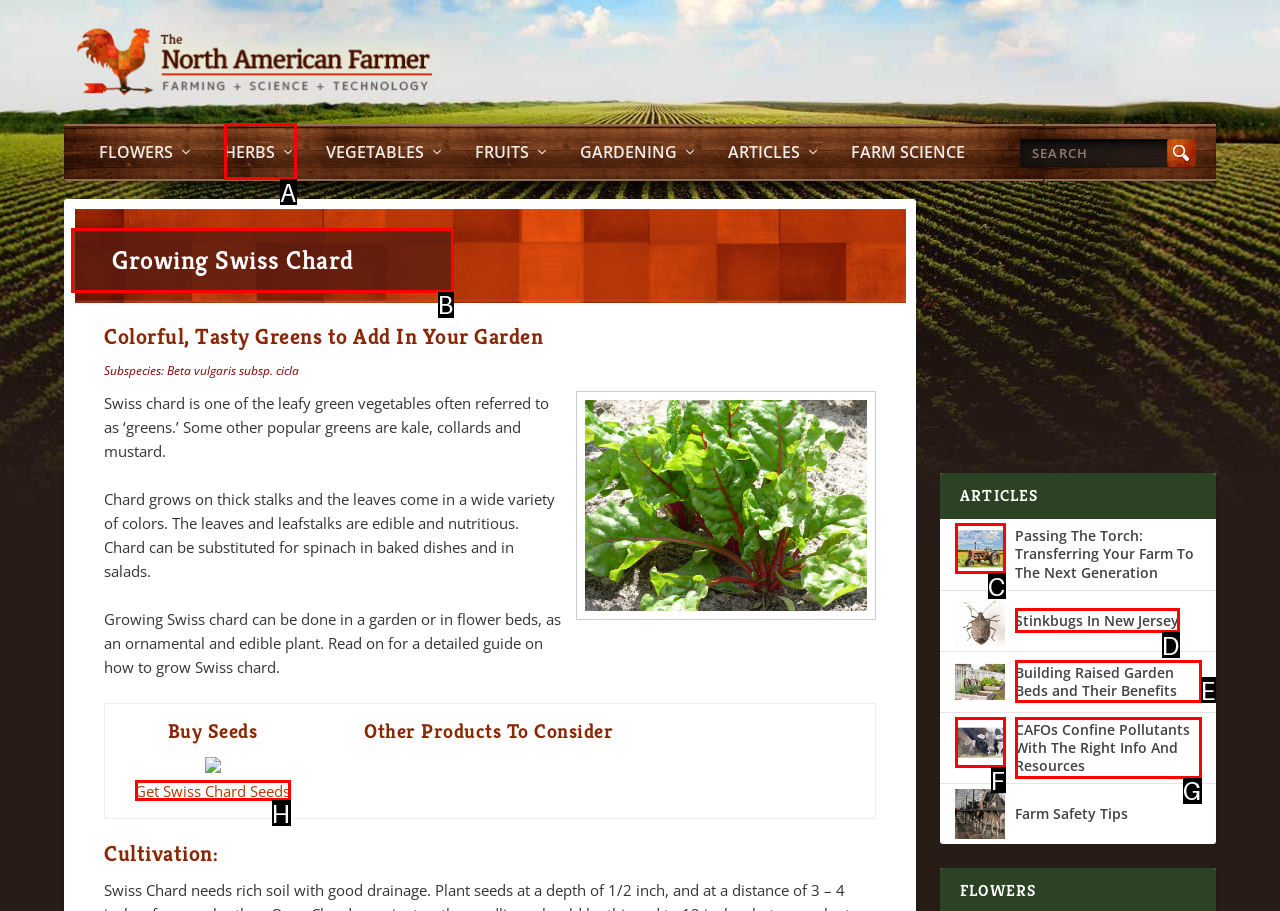Tell me which letter corresponds to the UI element that should be clicked to fulfill this instruction: Read about growing Swiss chard
Answer using the letter of the chosen option directly.

B